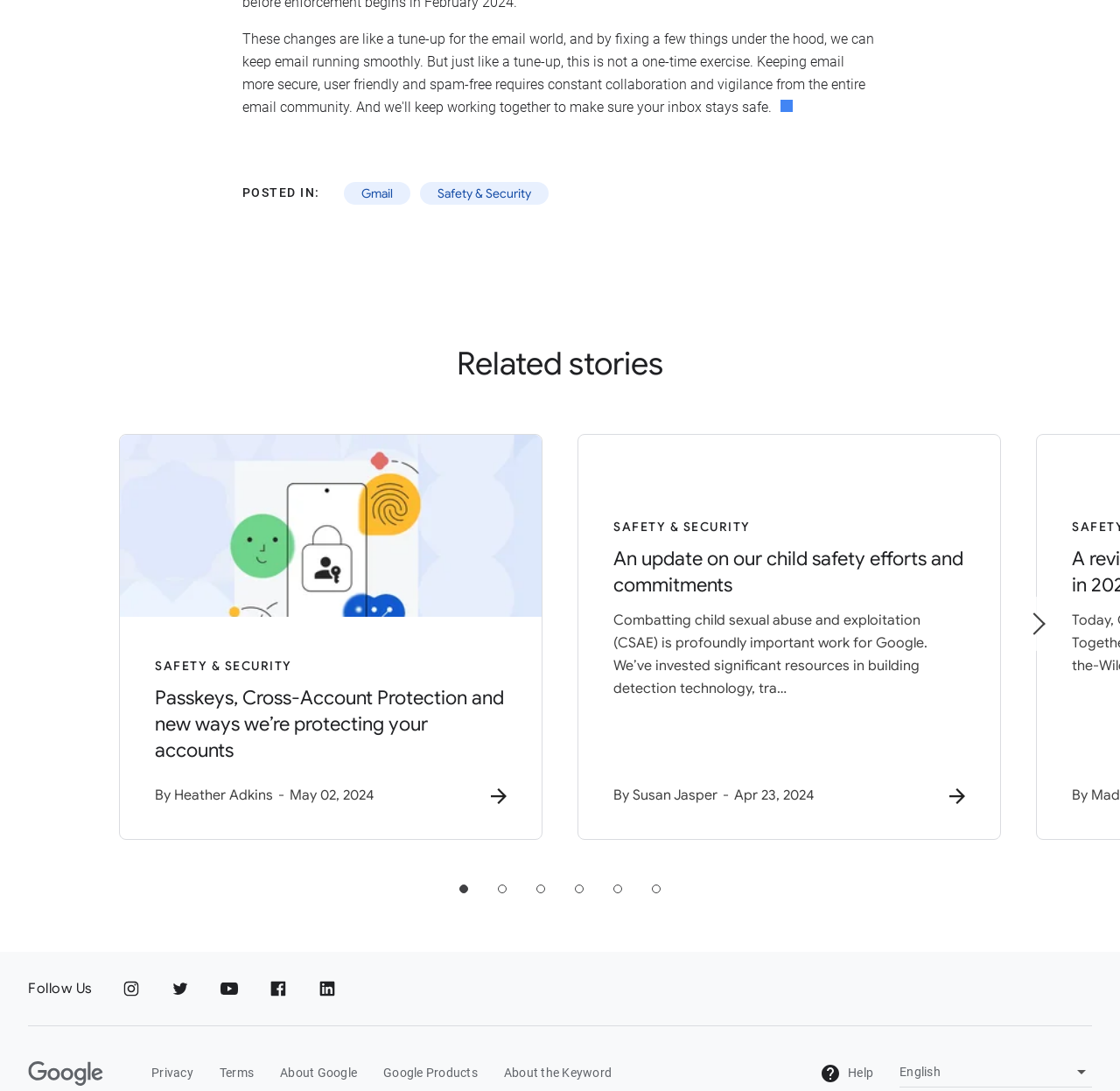Please find the bounding box coordinates of the element that needs to be clicked to perform the following instruction: "Select a language from the dropdown menu". The bounding box coordinates should be four float numbers between 0 and 1, represented as [left, top, right, bottom].

[0.803, 0.972, 0.975, 0.996]